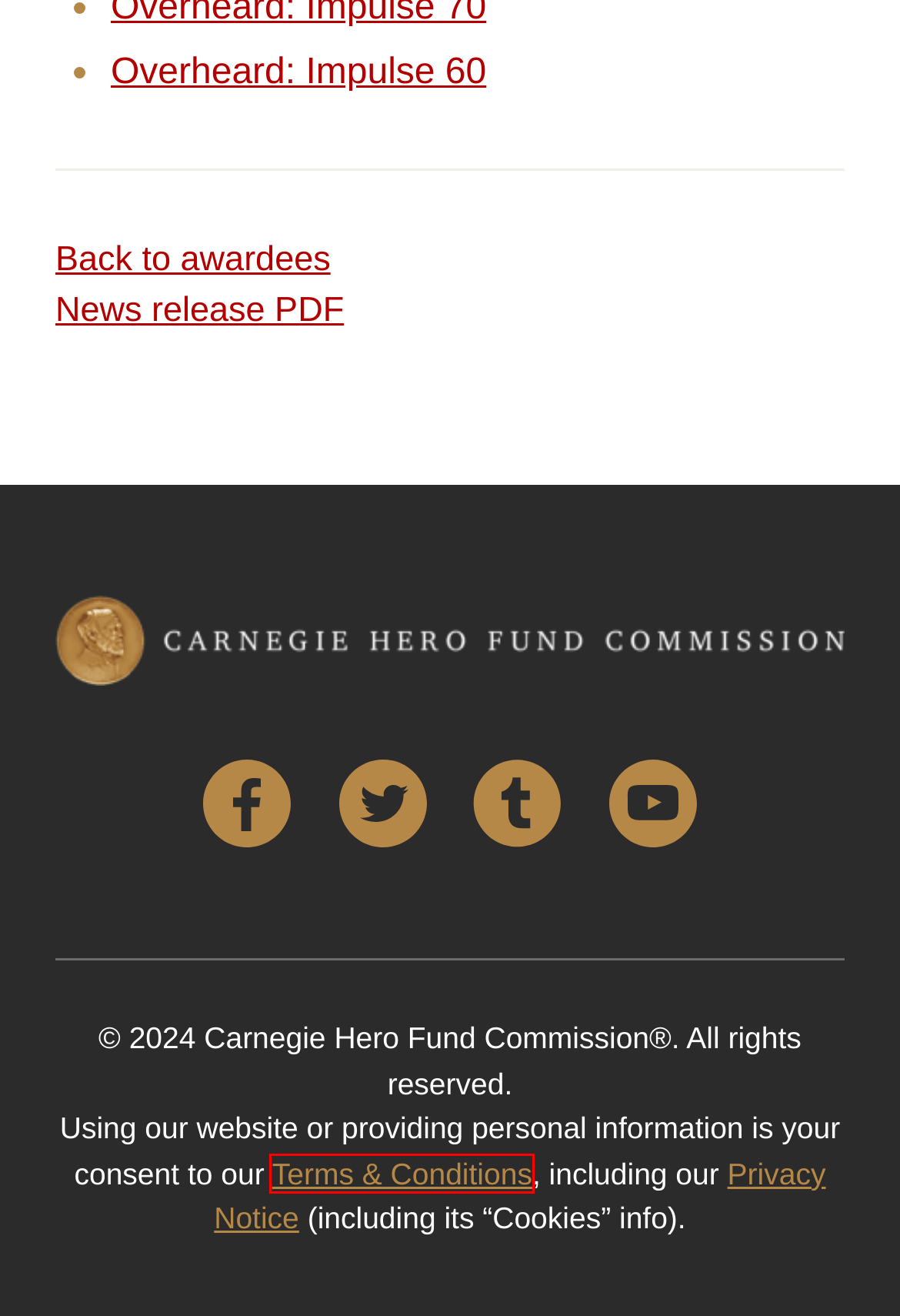Observe the screenshot of a webpage with a red bounding box around an element. Identify the webpage description that best fits the new page after the element inside the bounding box is clicked. The candidates are:
A. Terms & Conditions – Carnegie Hero Fund Commission
B. Overheard: Impulse 60 60 – Carnegie Hero Fund Commission –
C. Contact – Carnegie Hero Fund Commission
D. News – Carnegie Hero Fund Commission
E. Latest Award Announcements – Carnegie Hero Fund Commission
F. Mission – Carnegie Hero Fund Commission
G. Privacy Policy – Carnegie Hero Fund Commission
H. Carnegie Hero Fund Commission – Impulse 70: Overheard

A